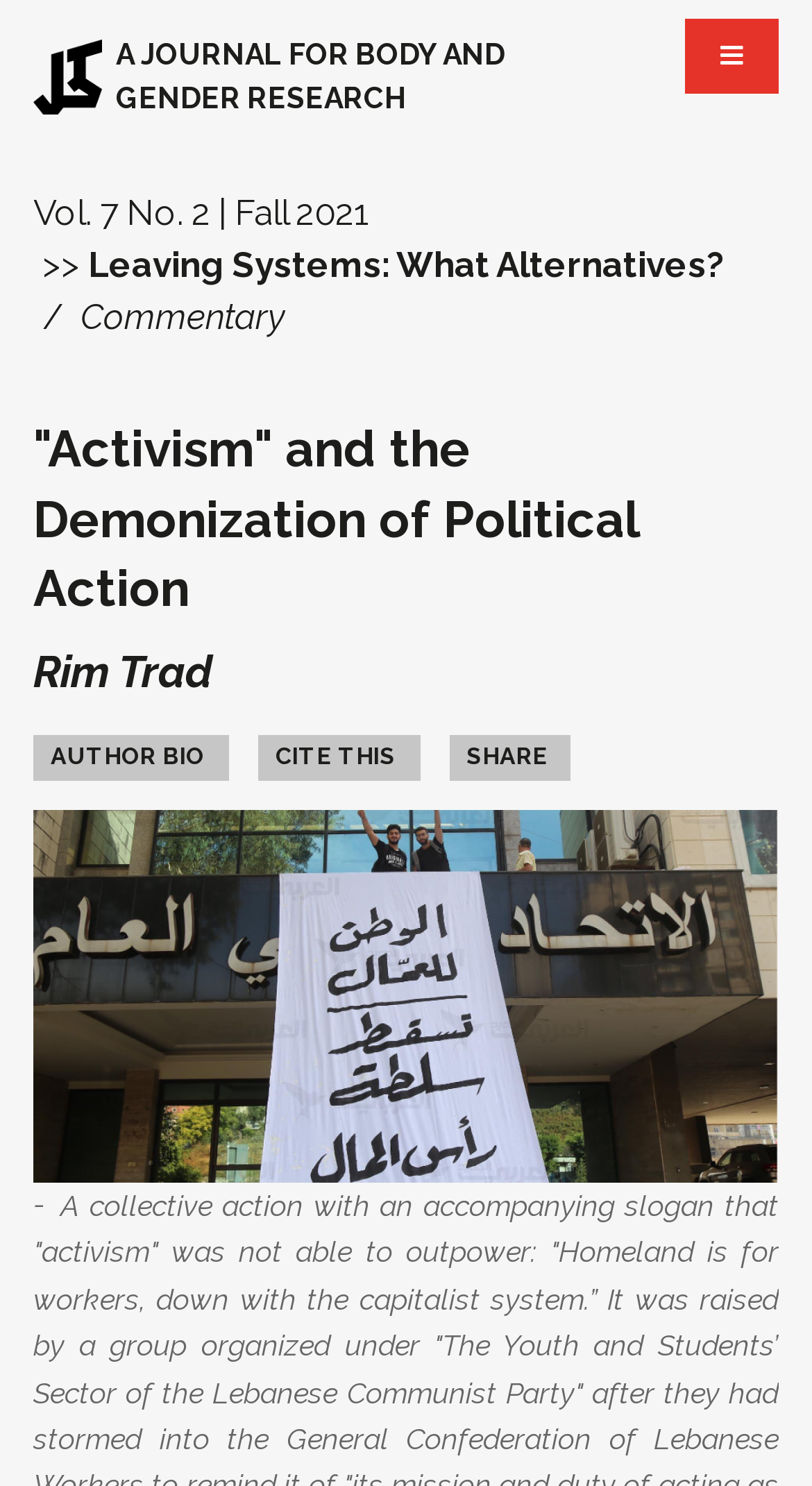Offer a meticulous description of the webpage's structure and content.

This webpage appears to be an article or journal page, with a focus on body and gender research. At the top left, there is a logo image, accompanied by a text "A JOURNAL FOR BODY AND GENDER RESEARCH". 

To the right of the logo, there is a button with an icon, which seems to control an off-canvas element. Below the logo, there are several links, including "Vol. 7 No. 2 | Fall 2021", "Leaving Systems: What Alternatives?", and "Commentary", which are likely related to the journal's content.

The main article title, '"Activism" and the Demonization of Political Action', is prominently displayed in the top half of the page. Below the title, there is an author bio section, which includes the author's name, "Rim Trad", and a brief description. 

Further down, there are three static text elements, "AUTHOR BIO", "CITE THIS", and "SHARE", which are likely related to the article's metadata and sharing options. 

The page also features an image, "picture_1_0.png", which is displayed below the author bio section. The image has a link associated with it, suggesting that it may be clickable. 

At the very top of the page, there is a link "بازبدە بۆ ناوەڕۆکی سەرەکی", which translates to "Return to main content", indicating that this page may be part of a larger website or journal.